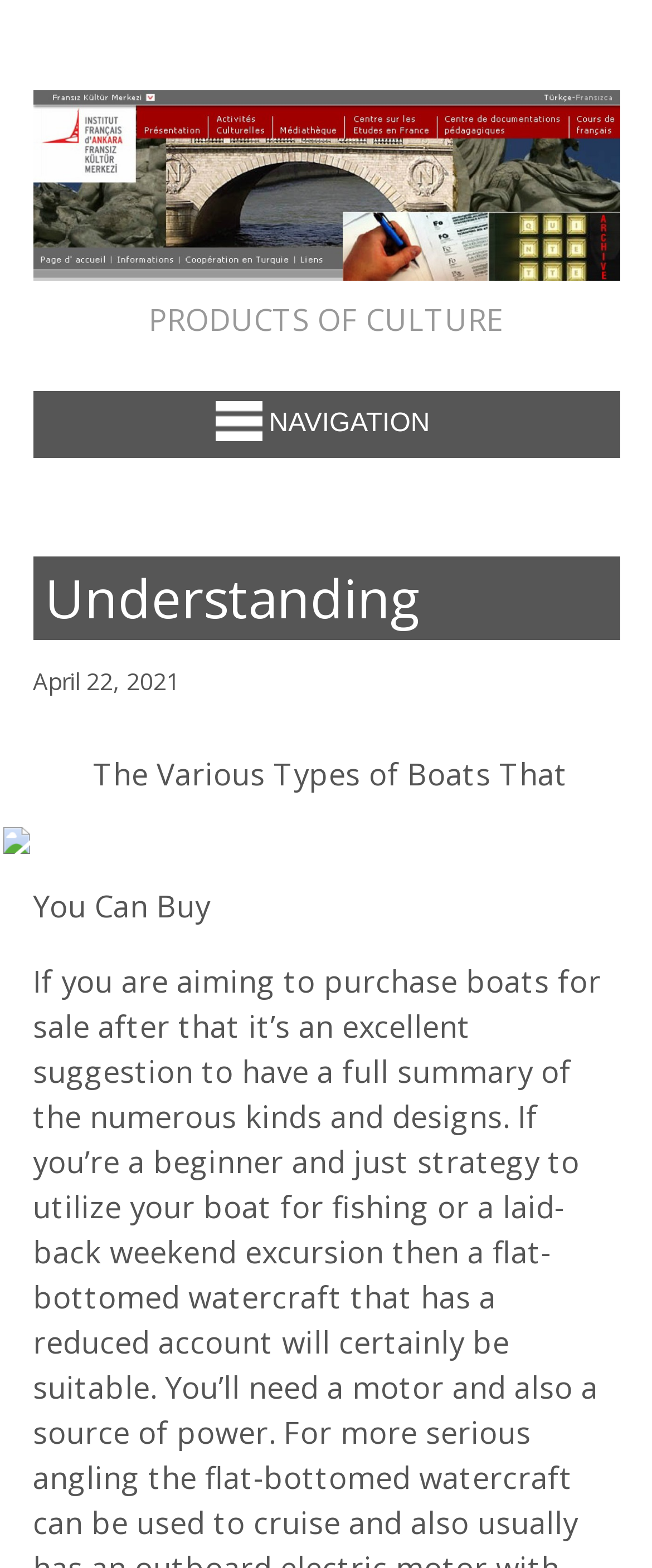Respond to the question below with a single word or phrase: How many navigation items are there?

1